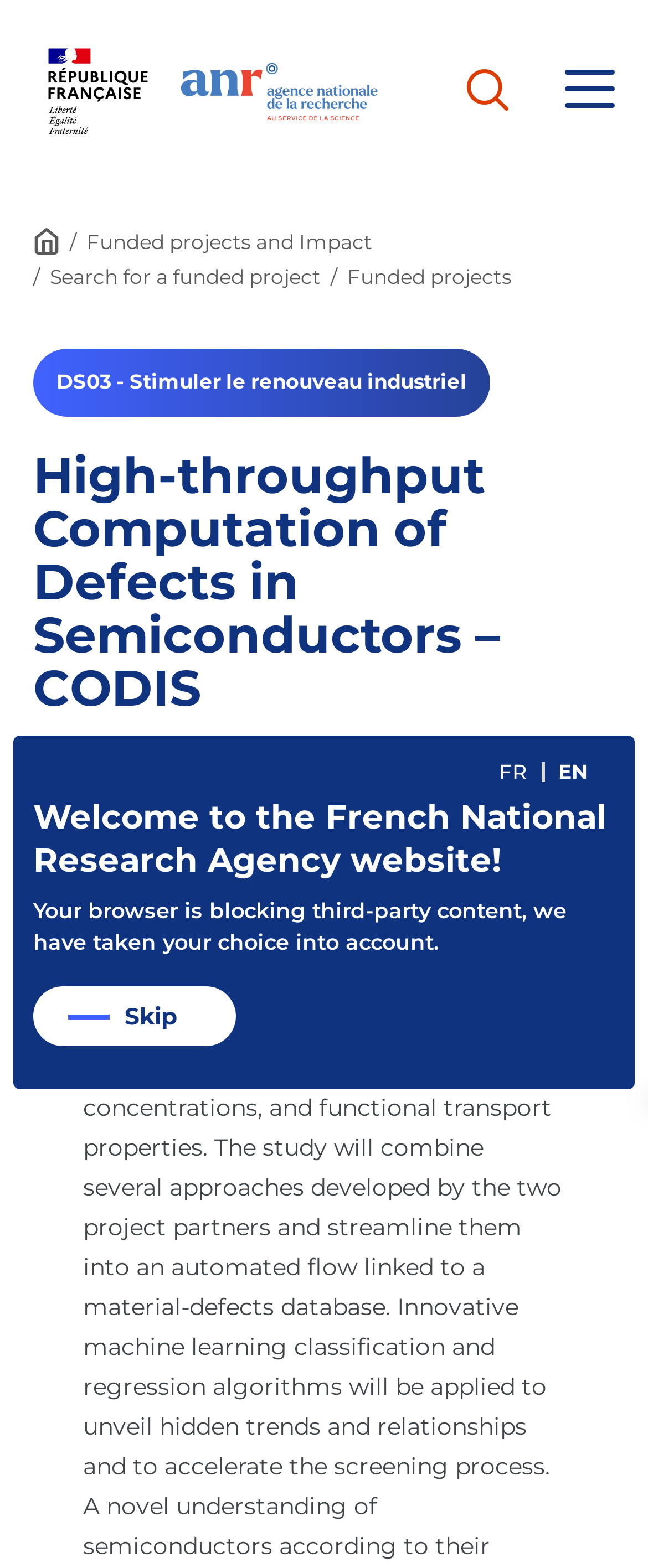Find the bounding box coordinates for the element described here: "FR".

[0.77, 0.484, 0.813, 0.5]